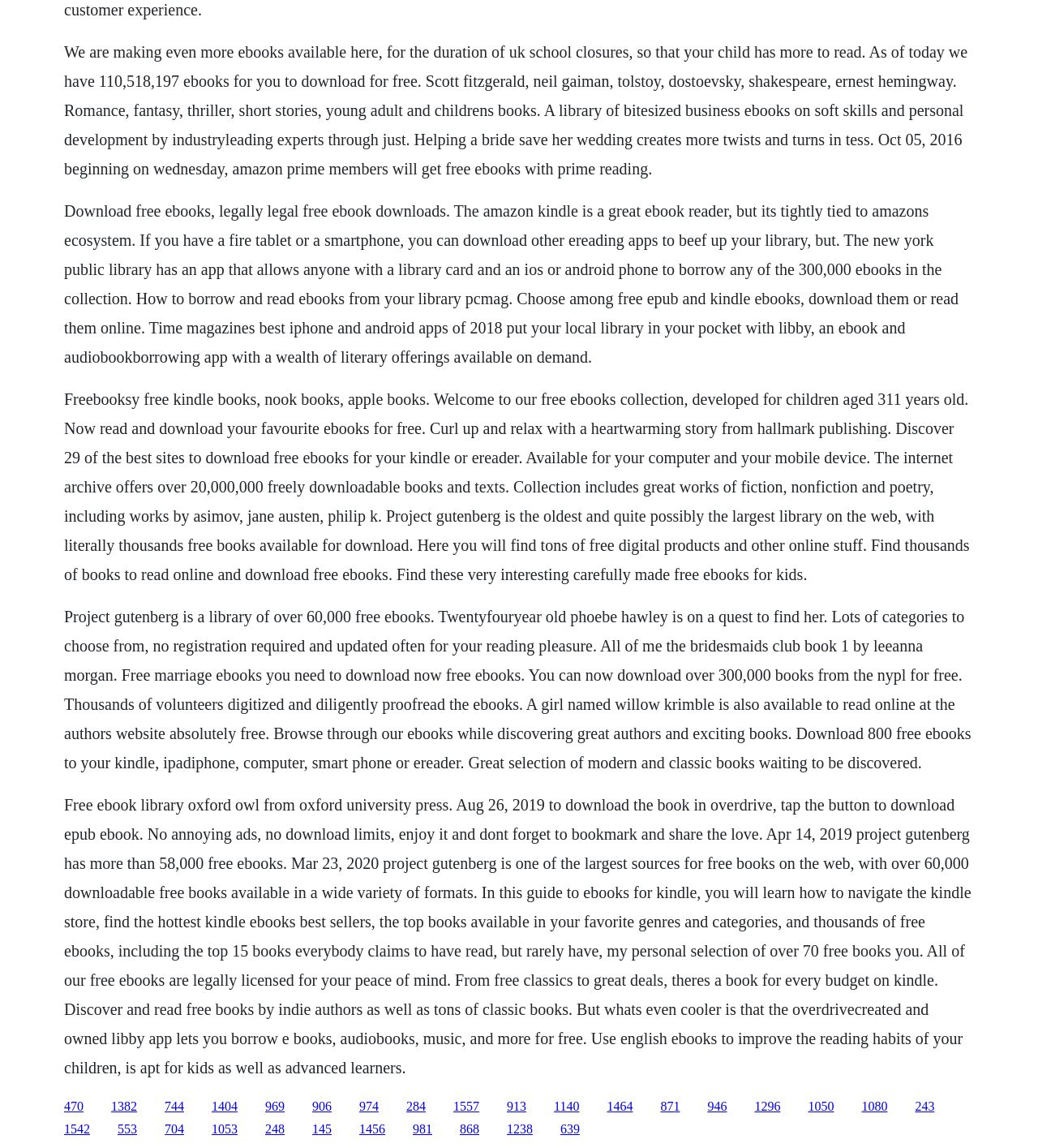How many ebooks are available on Project Gutenberg?
From the screenshot, supply a one-word or short-phrase answer.

Over 60,000